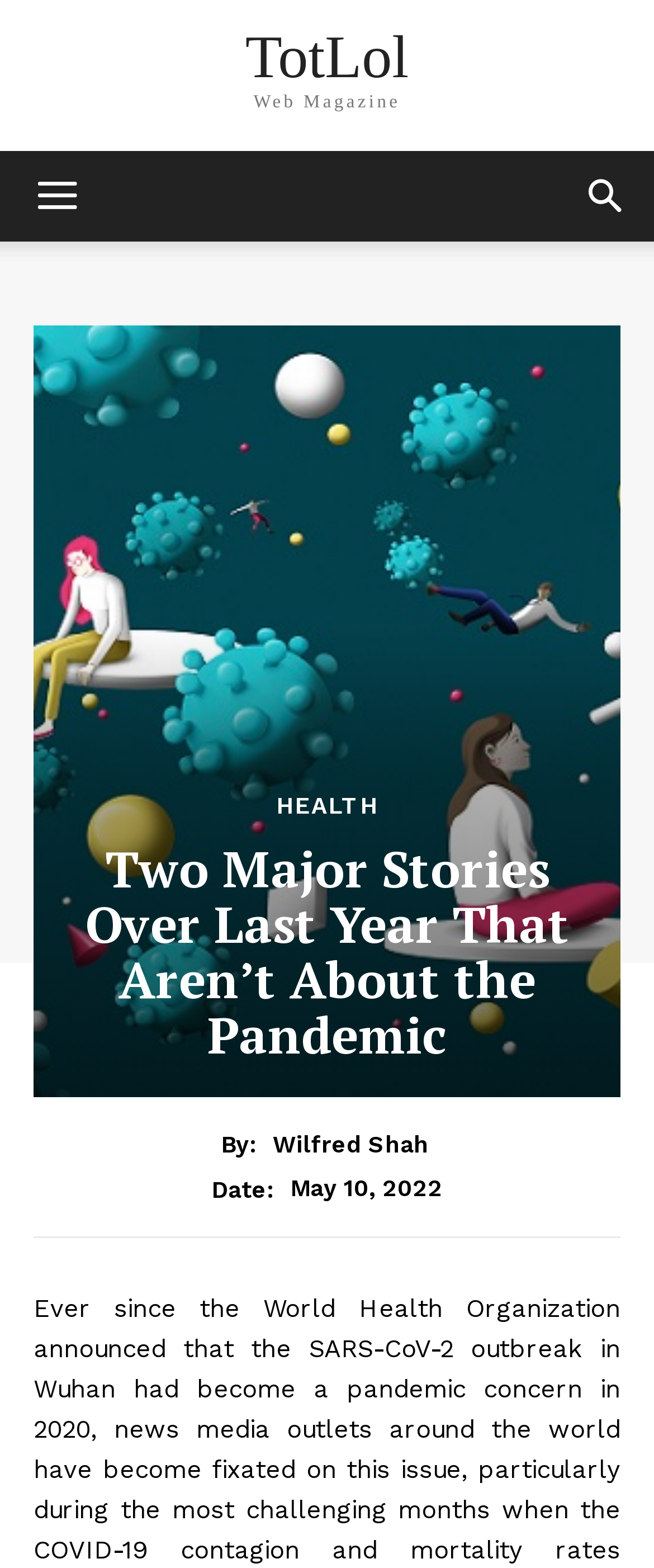Generate the text of the webpage's primary heading.

Two Major Stories Over Last Year That Aren’t About the Pandemic